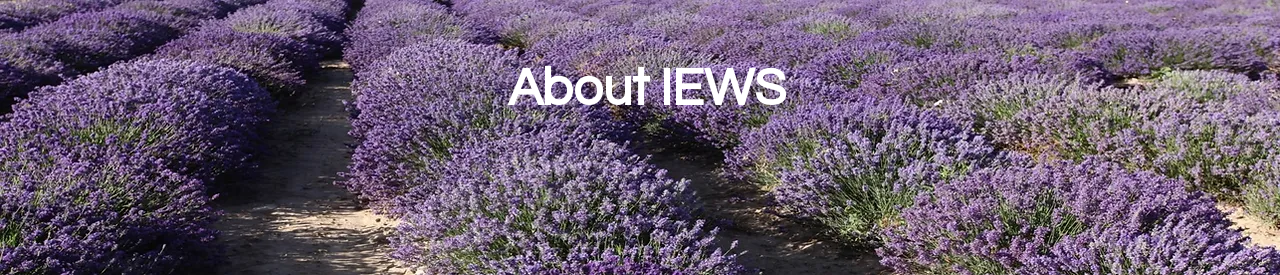Describe the image with as much detail as possible.

The image showcases a breathtaking view of a lavender field, with rows of vibrant purple lavender flowers extending into the distance. The richness of the lavender color contrasts beautifully with the earthy tones of the path that meanders through the plants. Overlaid in white text at the center is the phrase "About IEWS," signifying its association with the Institute of Energy Wellness Studies. This visual setting emphasizes the tranquil and therapeutic nature of lavender, which aligns with the institute's focus on energy wellness and therapeutic practices. The overall composition evokes a sense of peace and connection with nature, inviting viewers to explore the offerings of IEWS.